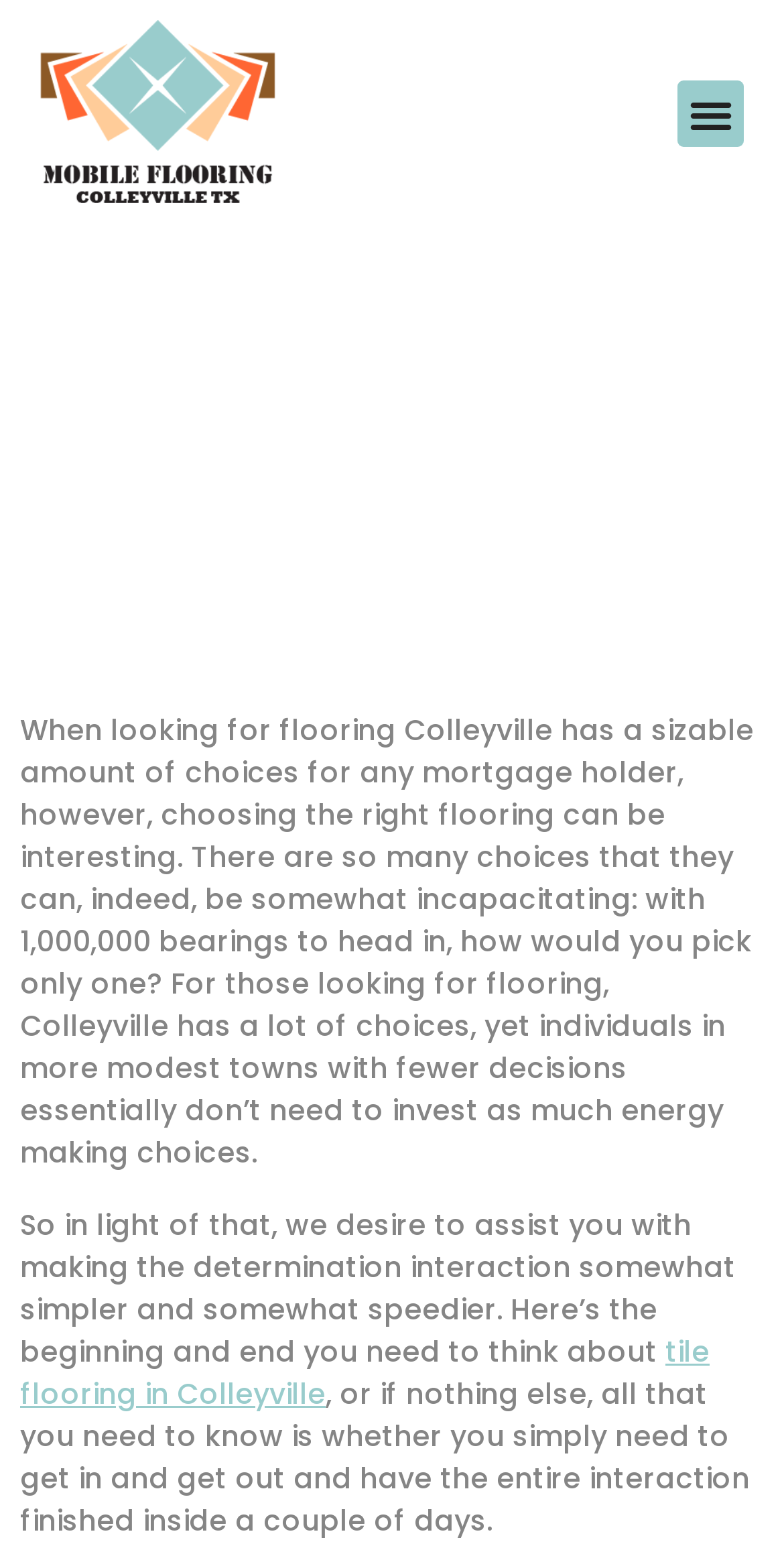Find the bounding box coordinates for the HTML element specified by: "Menu".

[0.864, 0.052, 0.949, 0.095]